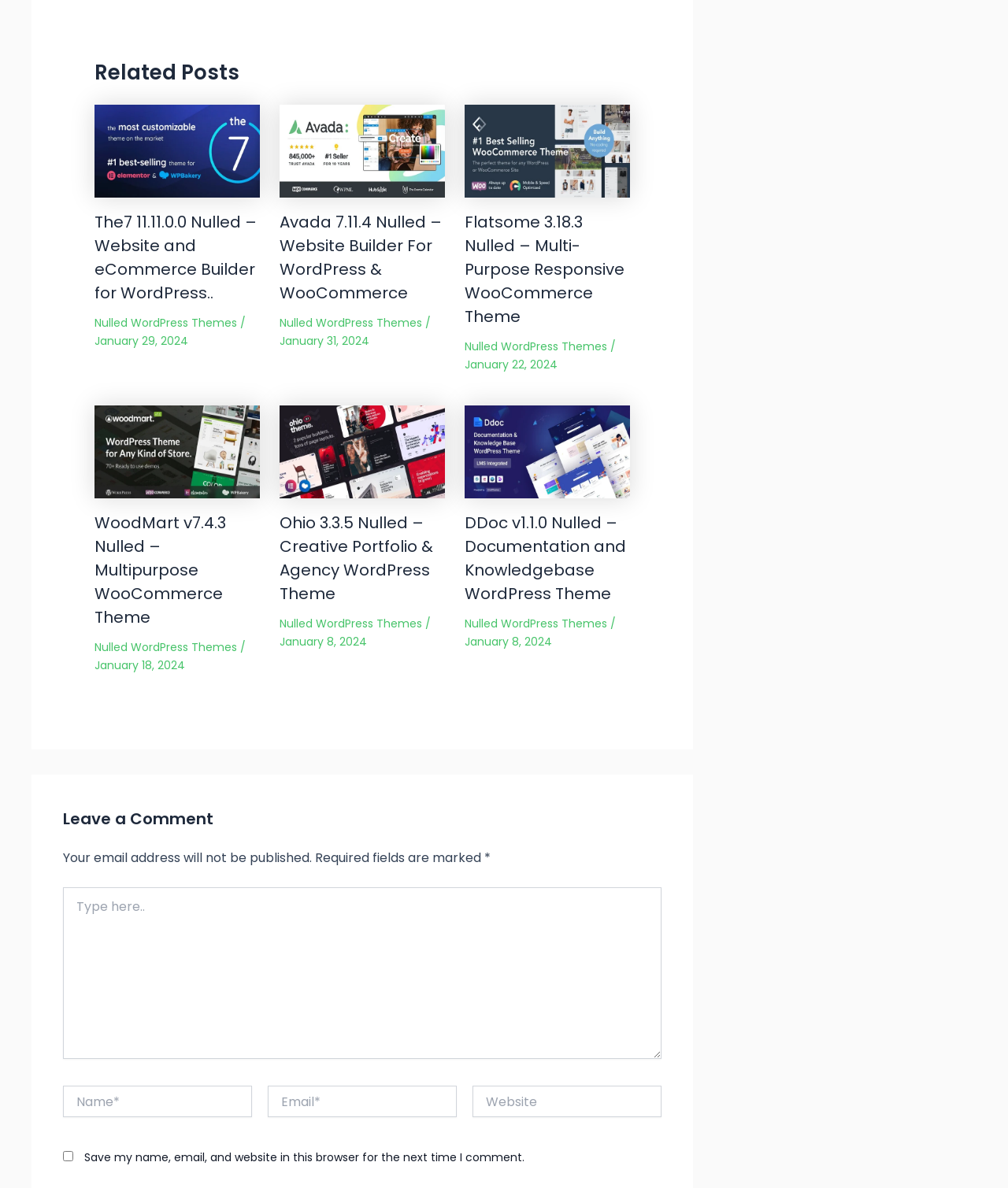Give the bounding box coordinates for this UI element: "Nulled WordPress Themes". The coordinates should be four float numbers between 0 and 1, arranged as [left, top, right, bottom].

[0.094, 0.265, 0.235, 0.279]